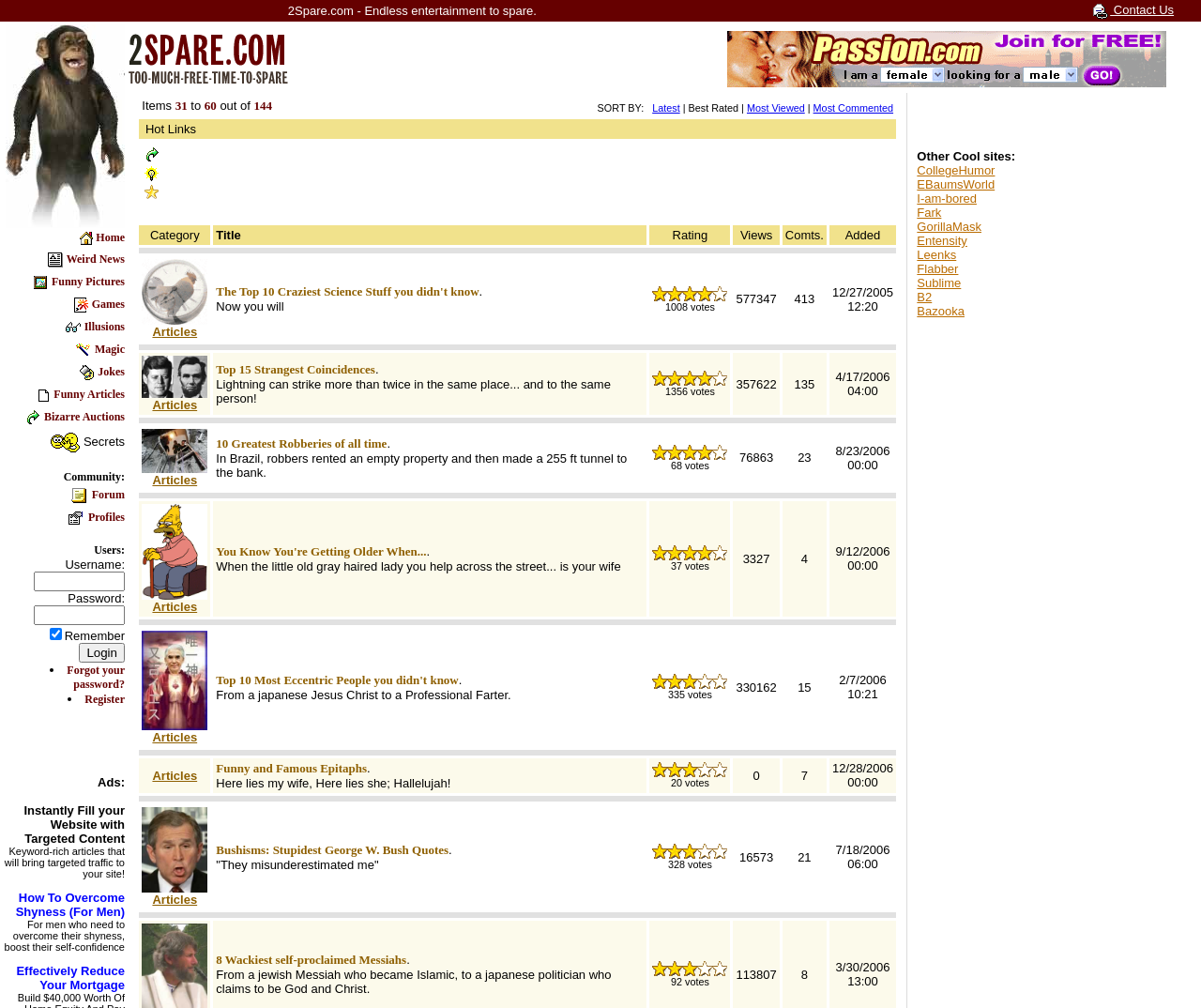How many columns are in the table with the 'Items 31 to 60 out of 144' header?
Provide a comprehensive and detailed answer to the question.

I examined the table with the 'Items 31 to 60 out of 144' header and found that it has two columns, one with the item information and the other with the 'SORT BY' options.